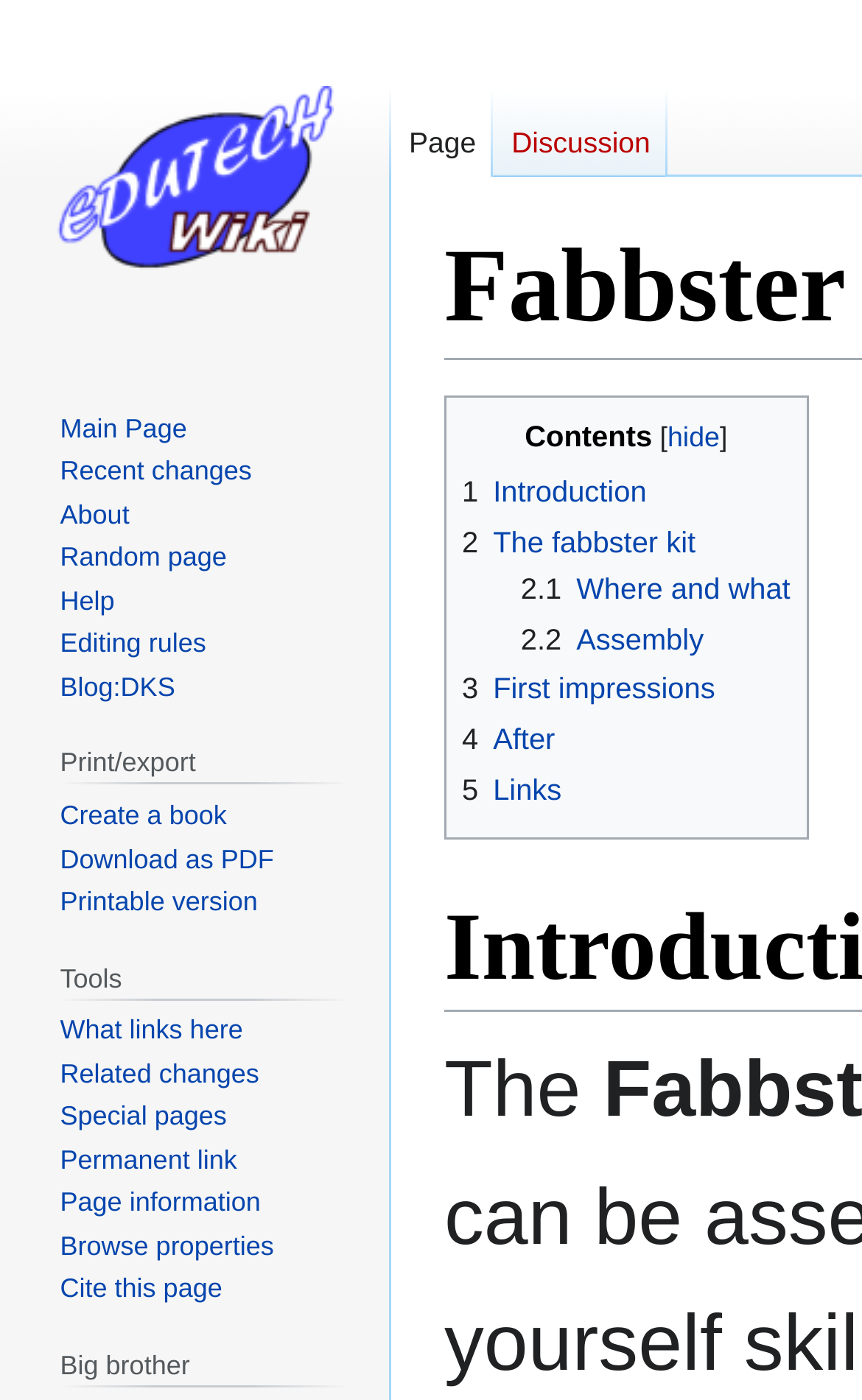Find the bounding box coordinates of the clickable element required to execute the following instruction: "View contents". Provide the coordinates as four float numbers between 0 and 1, i.e., [left, top, right, bottom].

[0.515, 0.283, 0.937, 0.599]